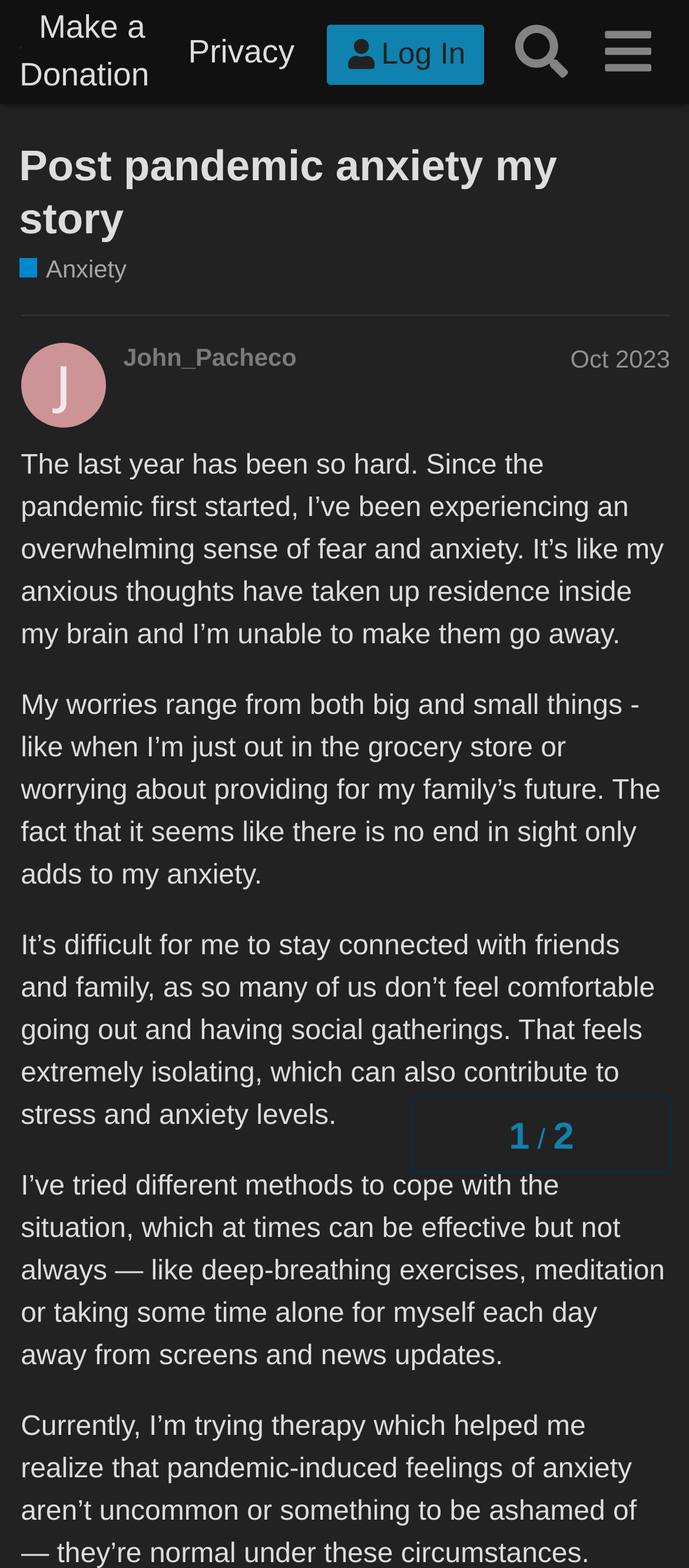Provide the bounding box coordinates of the section that needs to be clicked to accomplish the following instruction: "Get directions to the office."

None